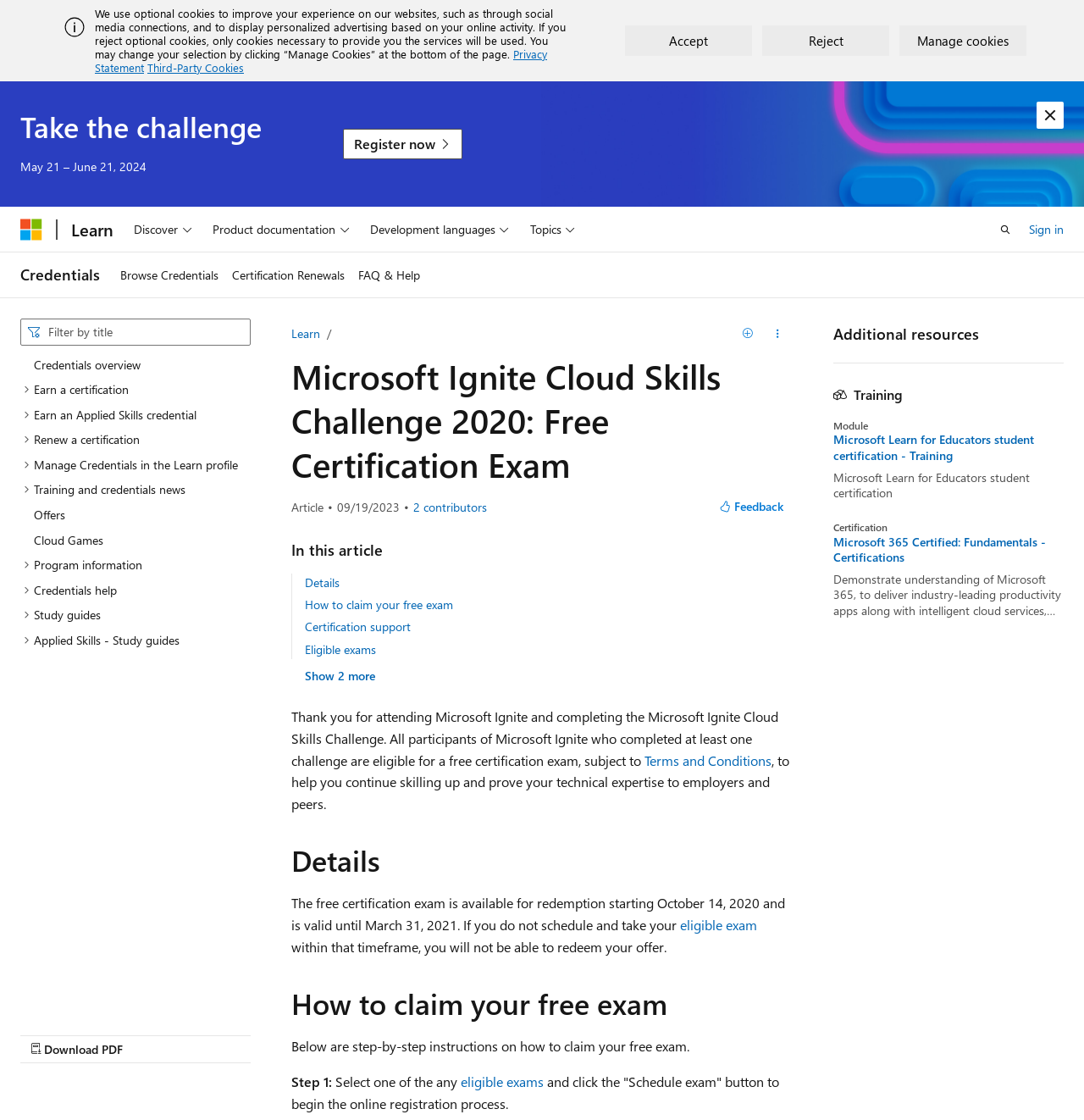Please identify the bounding box coordinates of the area that needs to be clicked to fulfill the following instruction: "Take the challenge."

[0.019, 0.098, 0.241, 0.127]